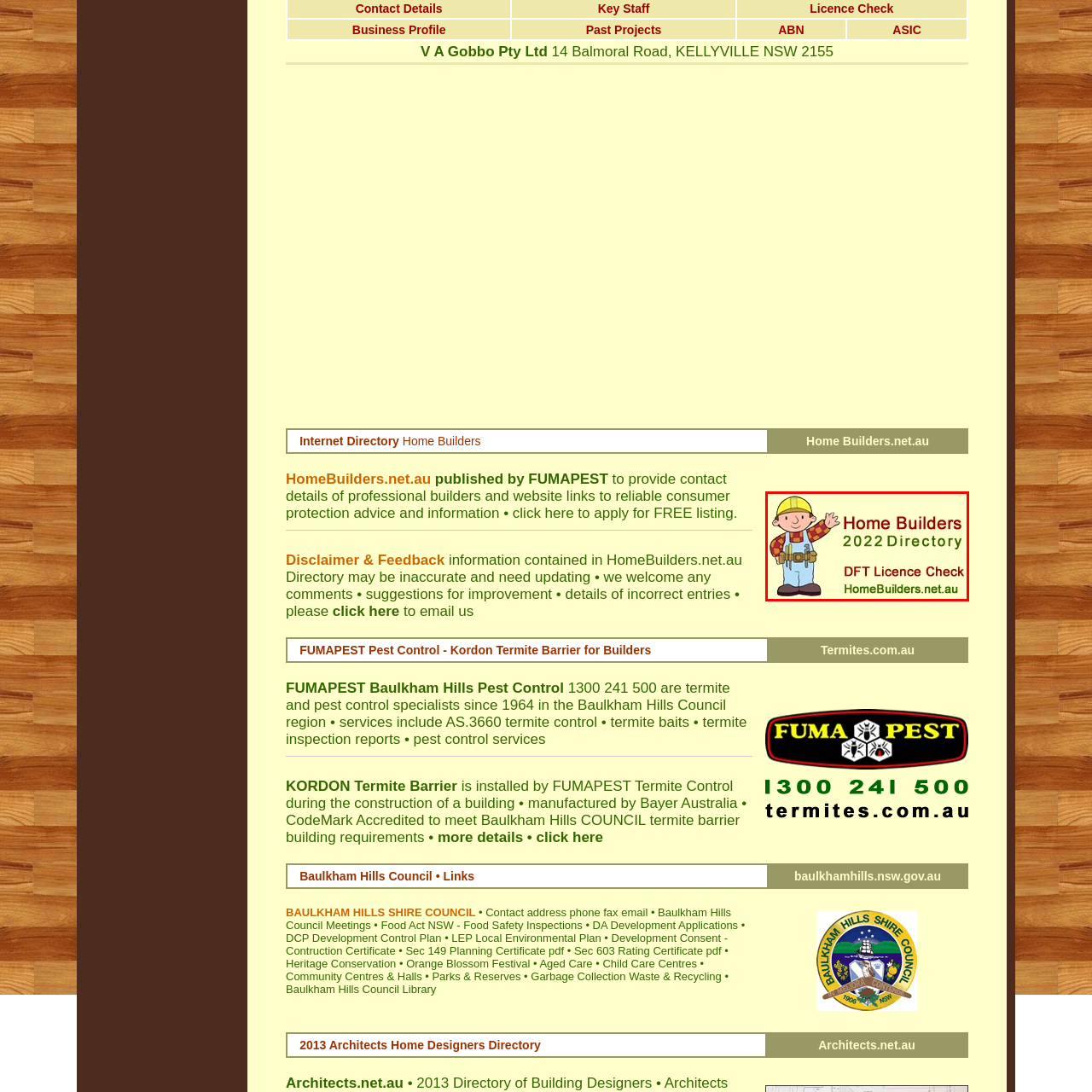What is the website address provided in the image?
Pay attention to the part of the image enclosed by the red bounding box and respond to the question in detail.

The web address 'HomeBuilders.net.au' is displayed at the bottom of the image, inviting viewers to explore more about builder contacts and resources, which is likely to provide additional information and support for consumers looking for reliable builders in Australia.